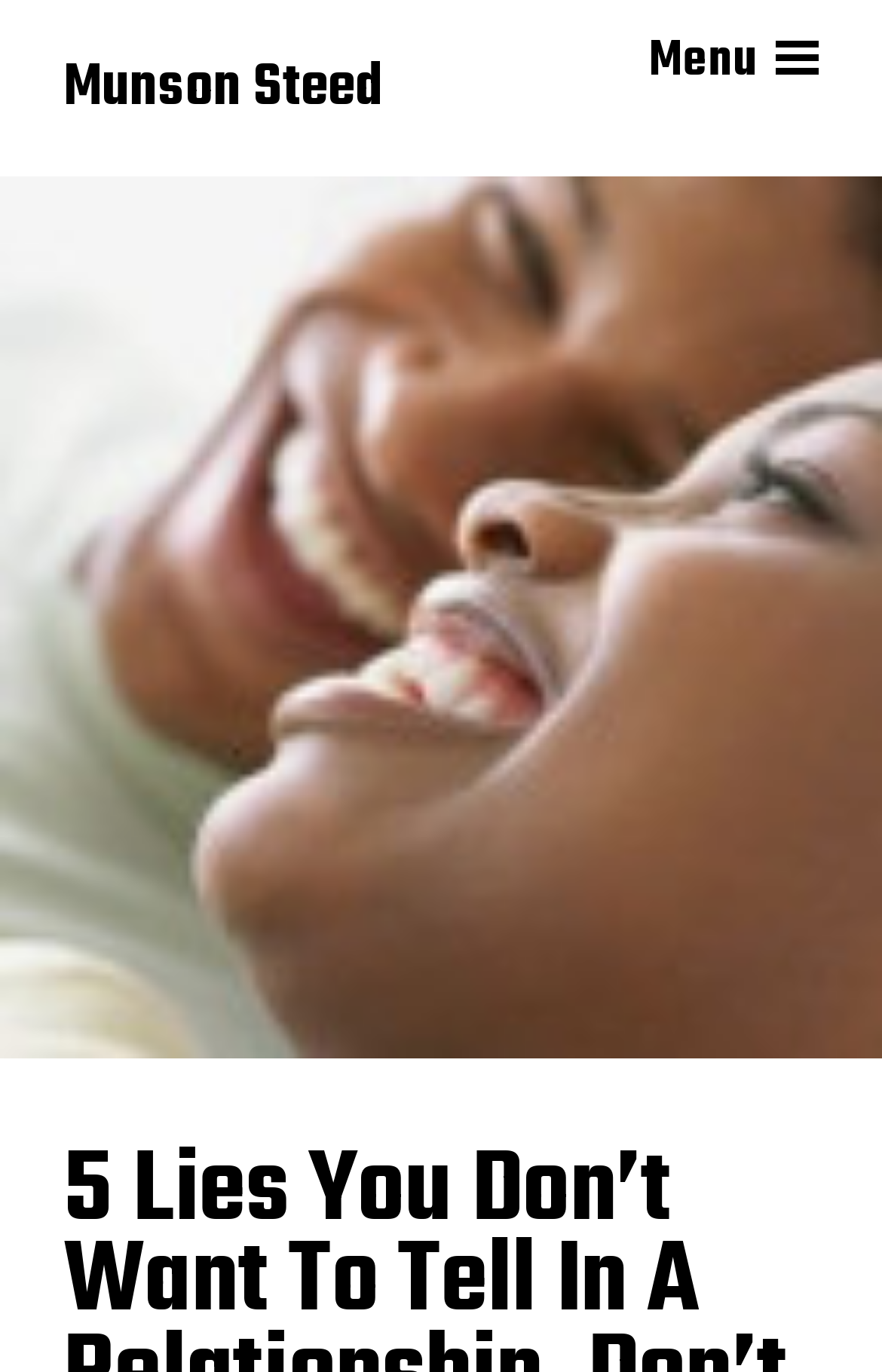What is the title or heading displayed on the webpage?

5 Lies You Don’t Want To Tell In A Relationship, Don’t Do It!